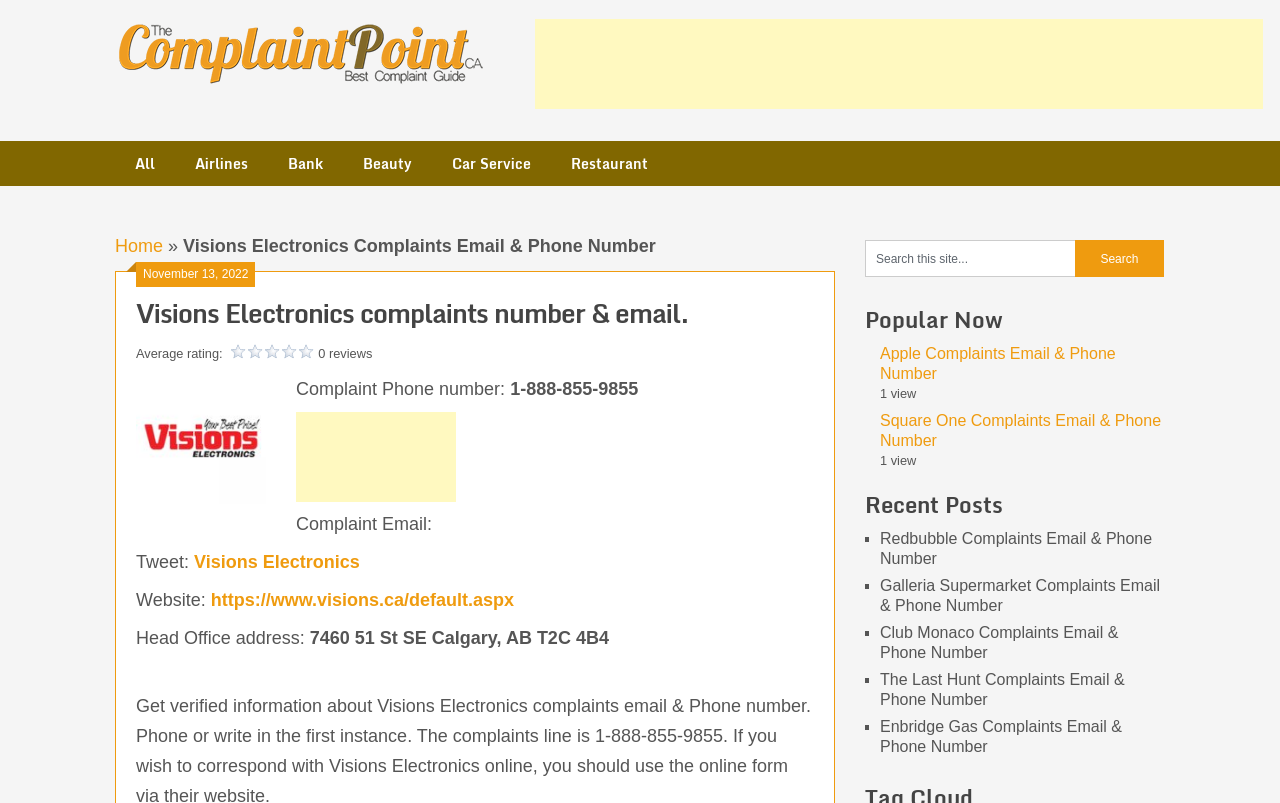Find the bounding box coordinates for the area that must be clicked to perform this action: "Visit the Visions Electronics website".

[0.165, 0.735, 0.402, 0.76]